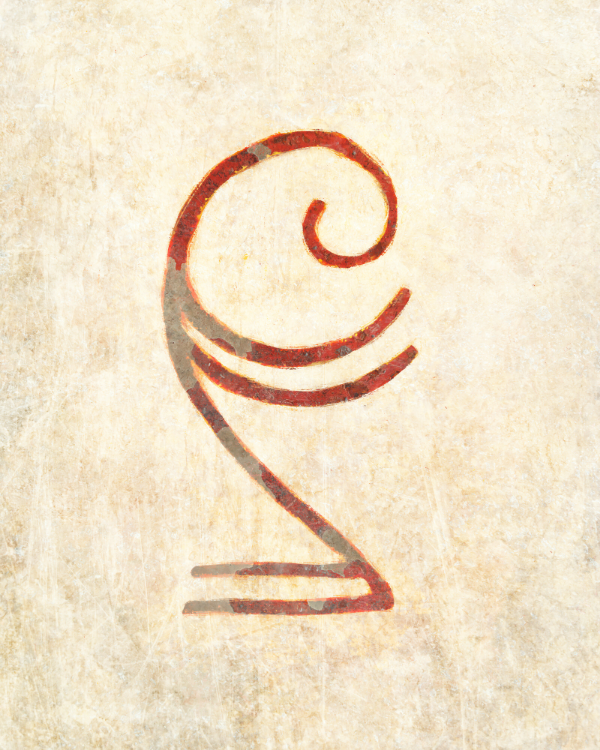List and describe all the prominent features within the image.

The image features an intriguing stylized figure resembling an abstract symbol, characterized by a prominent swirling spiral at its top, which gracefully transitions into a curved line that narrows towards the bottom. This design is rendered in warm, earthy tones against a textured backdrop that evokes an ancient or natural aesthetic, suggesting a connection to cultural or spiritual themes. The simplicity and elegance of the form invite viewers to ponder its significance, possibly representing concepts like growth, continuity, or divine inspiration. This artwork is associated with the piece titled "Pray Always II," reflecting themes of prayer and contemplation.